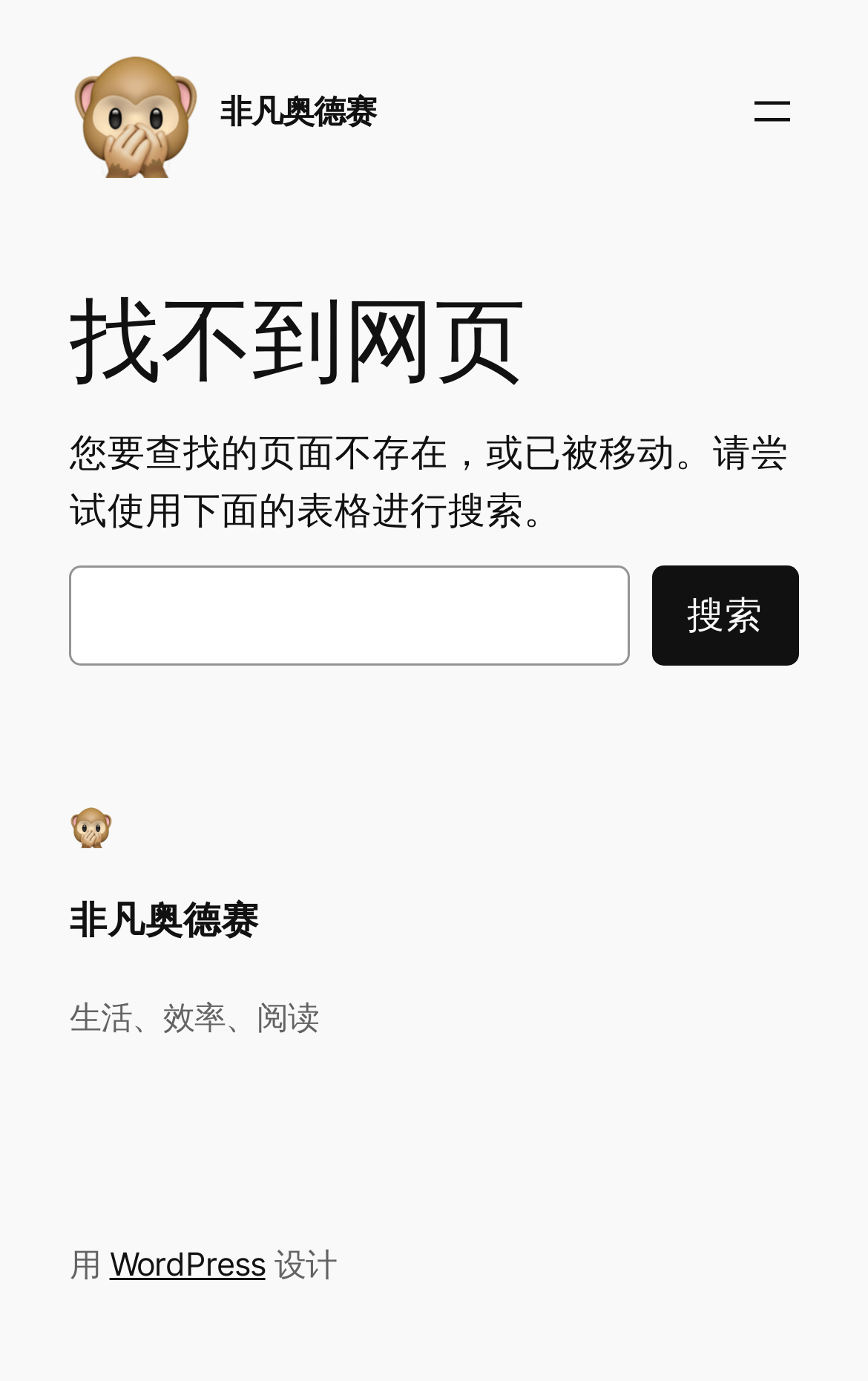What platform is the website built on?
Give a comprehensive and detailed explanation for the question.

The platform that the website is built on can be found in the content information section at the bottom of the page, where it is written as a link that says 'WordPress'.